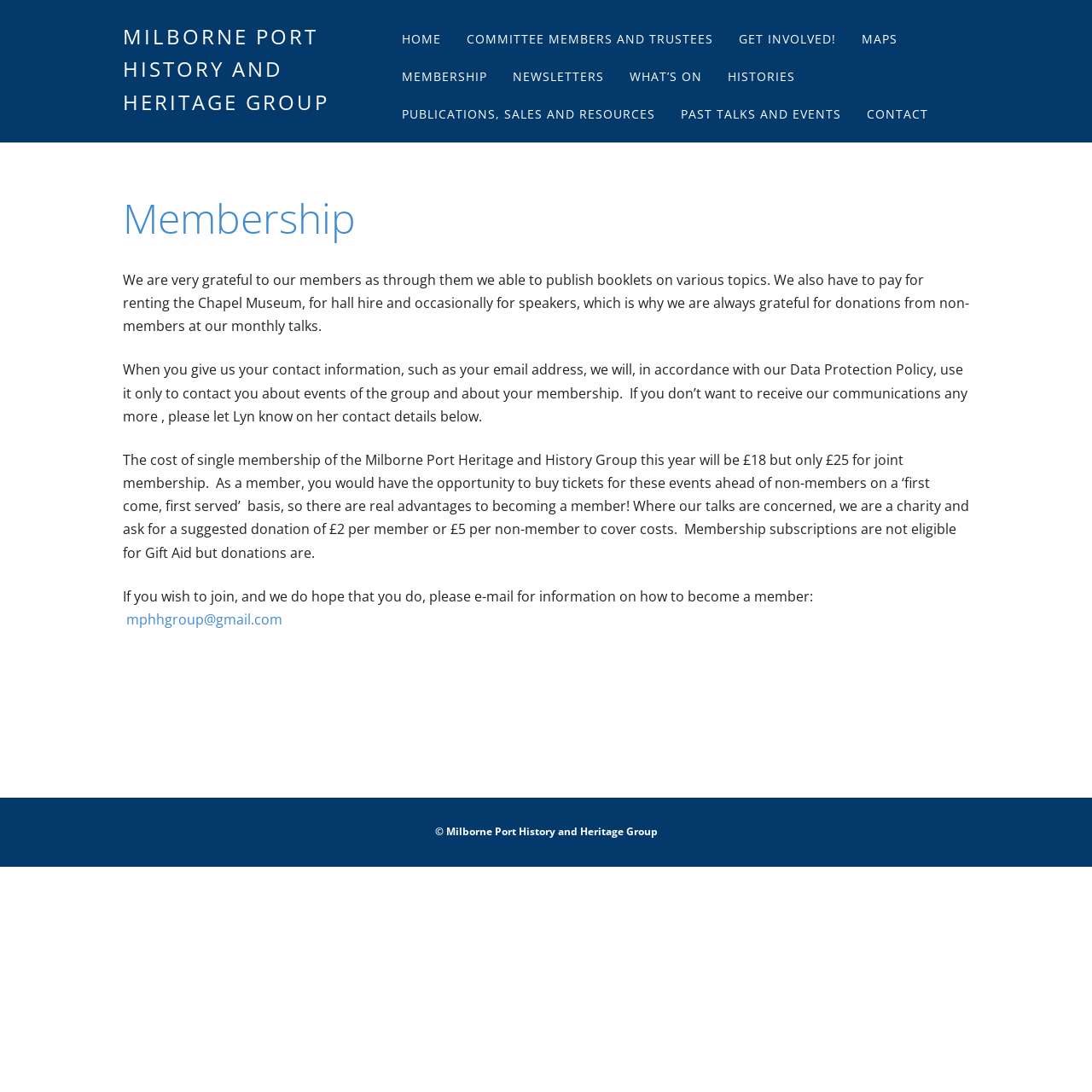Locate the bounding box coordinates of the element that should be clicked to fulfill the instruction: "Click the HOME link".

[0.36, 0.019, 0.412, 0.053]